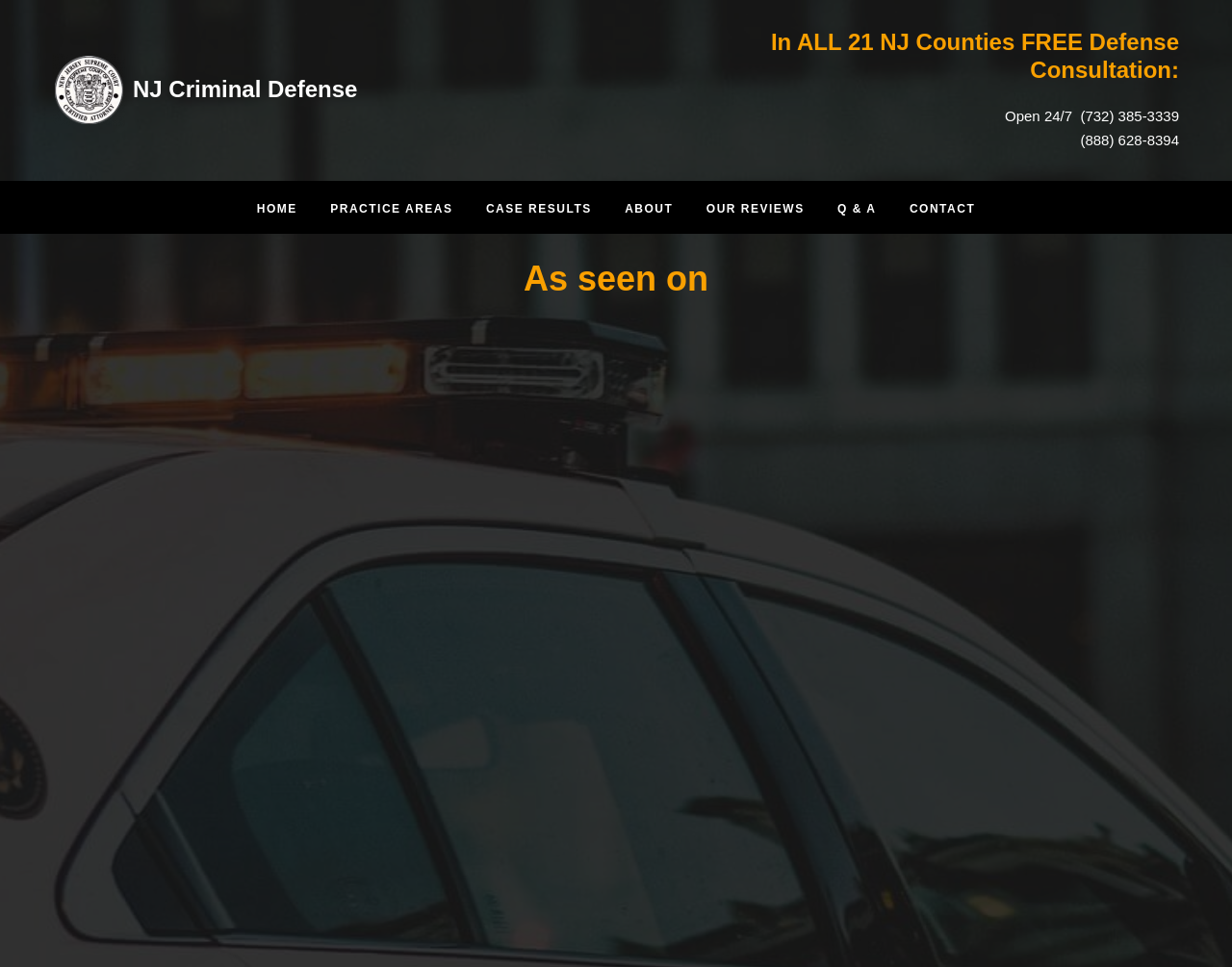How many navigation links are there in the main navigation?
Give a single word or phrase as your answer by examining the image.

7